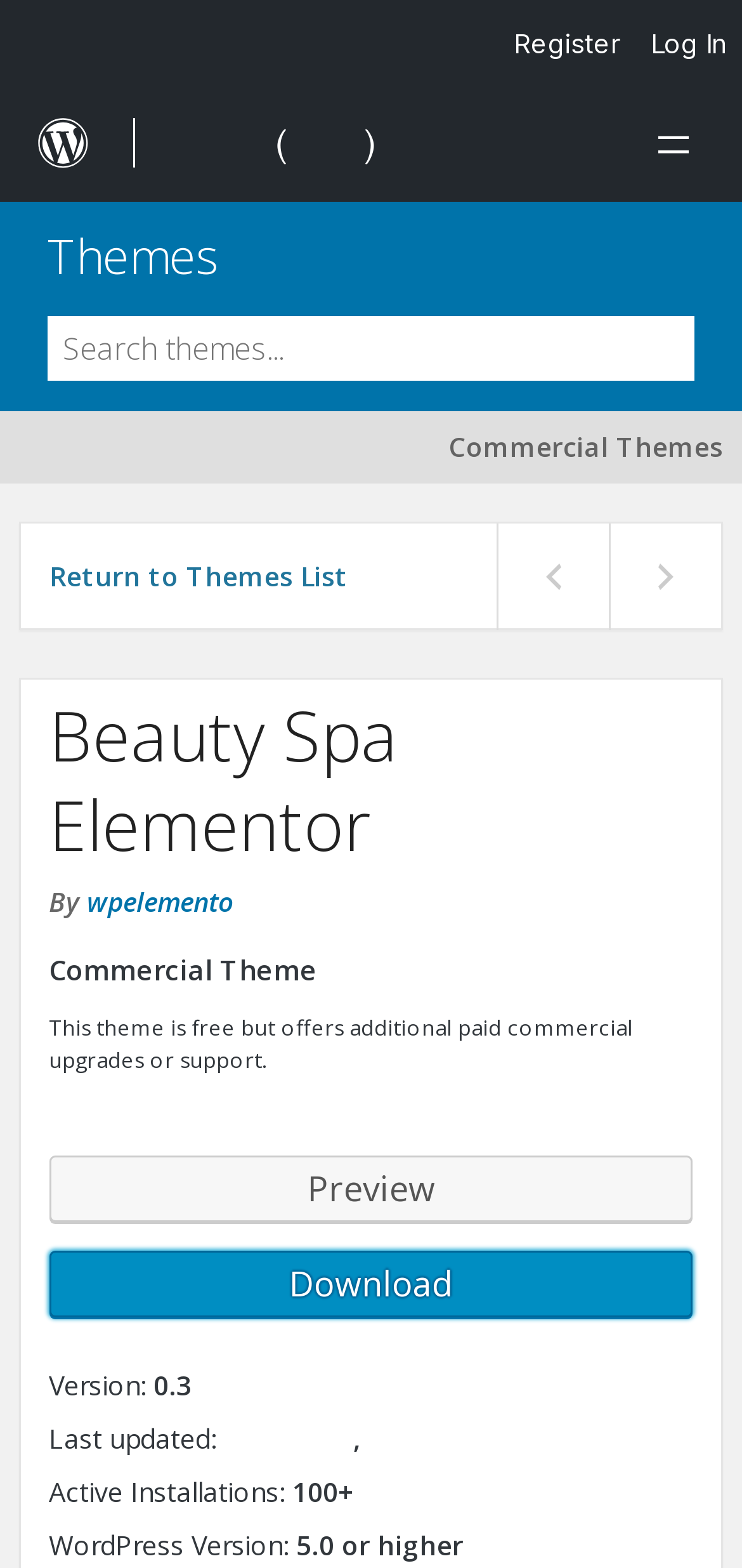Determine the bounding box of the UI element mentioned here: "Commercial Themes". The coordinates must be in the format [left, top, right, bottom] with values ranging from 0 to 1.

[0.605, 0.239, 0.974, 0.265]